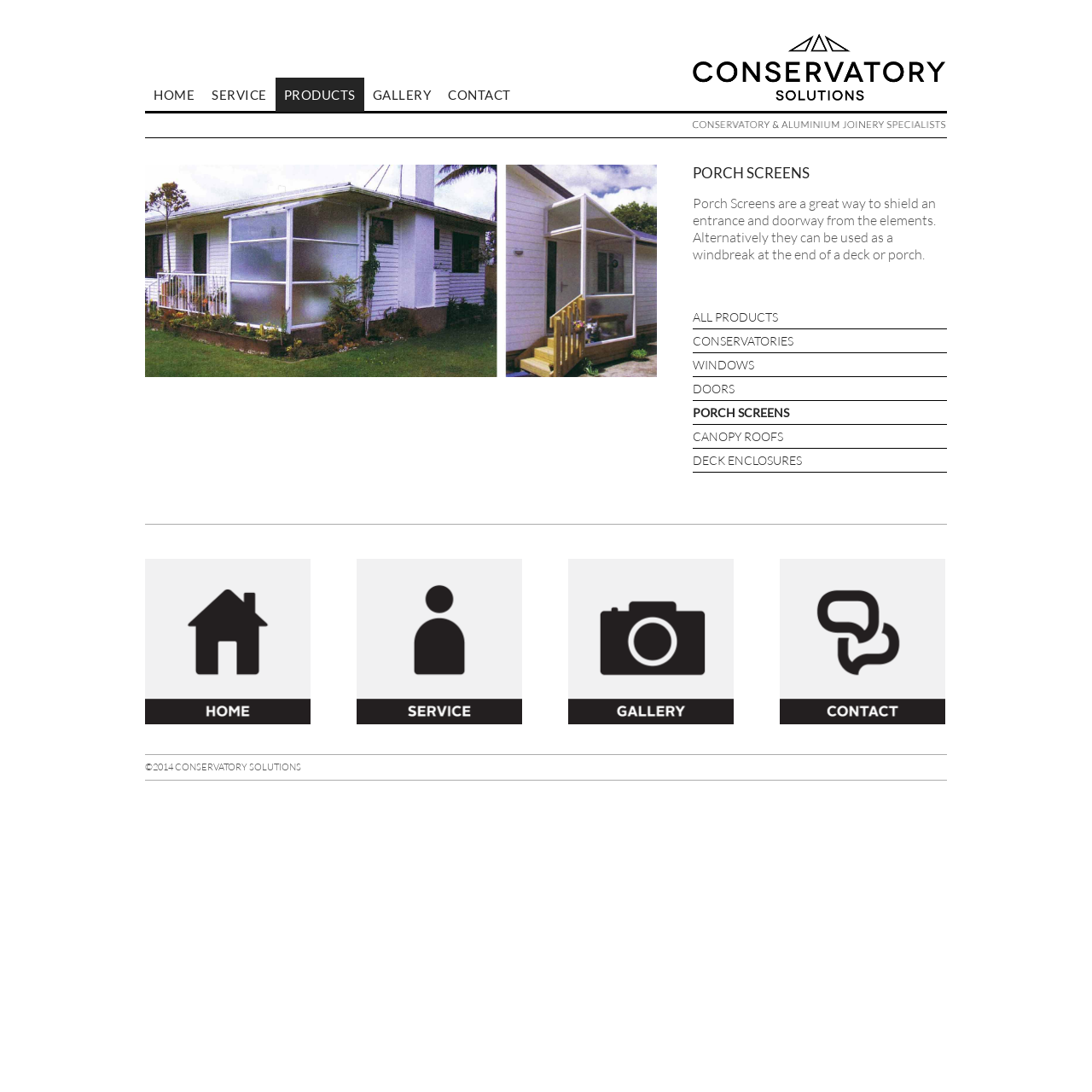How many product categories are there?
Look at the image and provide a detailed response to the question.

There are seven product categories listed on the webpage, namely 'ALL PRODUCTS', 'CONSERVATORIES', 'WINDOWS', 'DOORS', 'PORCH SCREENS', 'CANOPY ROOFS', and 'DECK ENCLOSURES'.